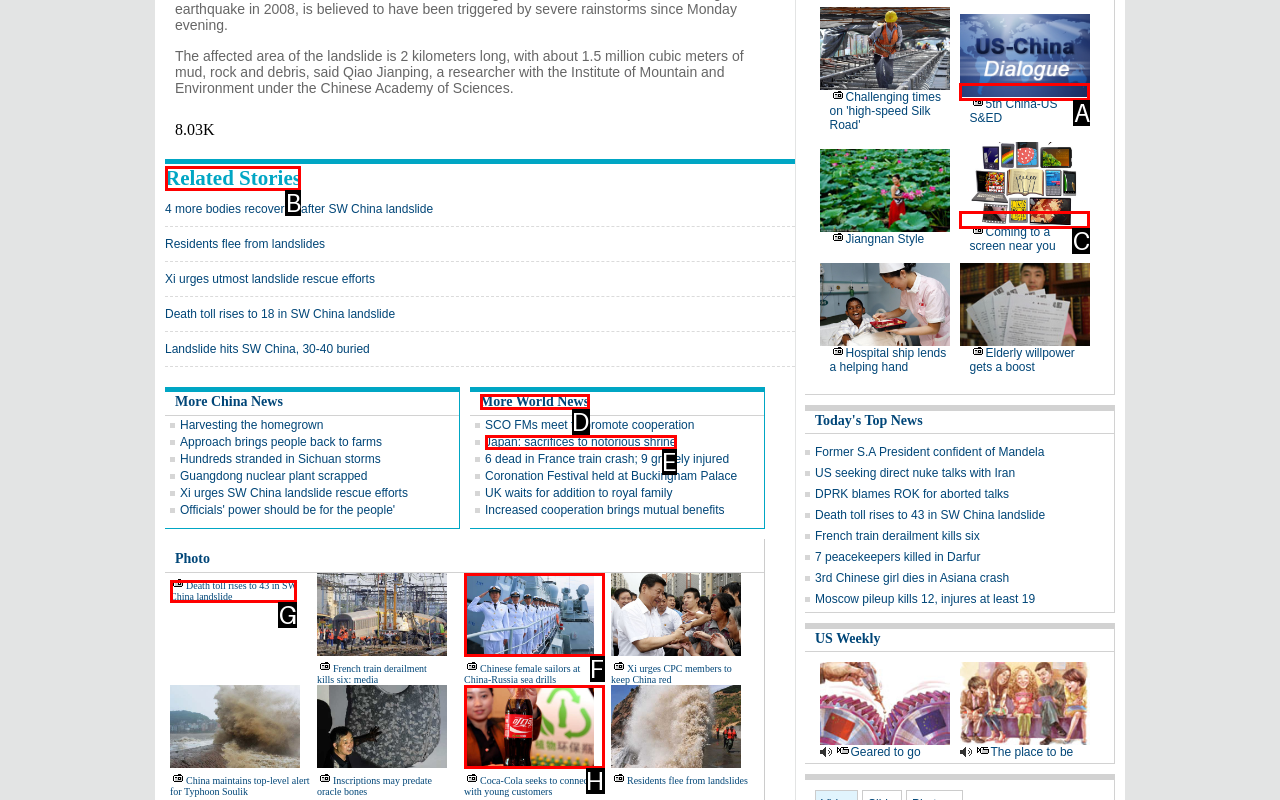Select the option that matches the description: Related Stories. Answer with the letter of the correct option directly.

B